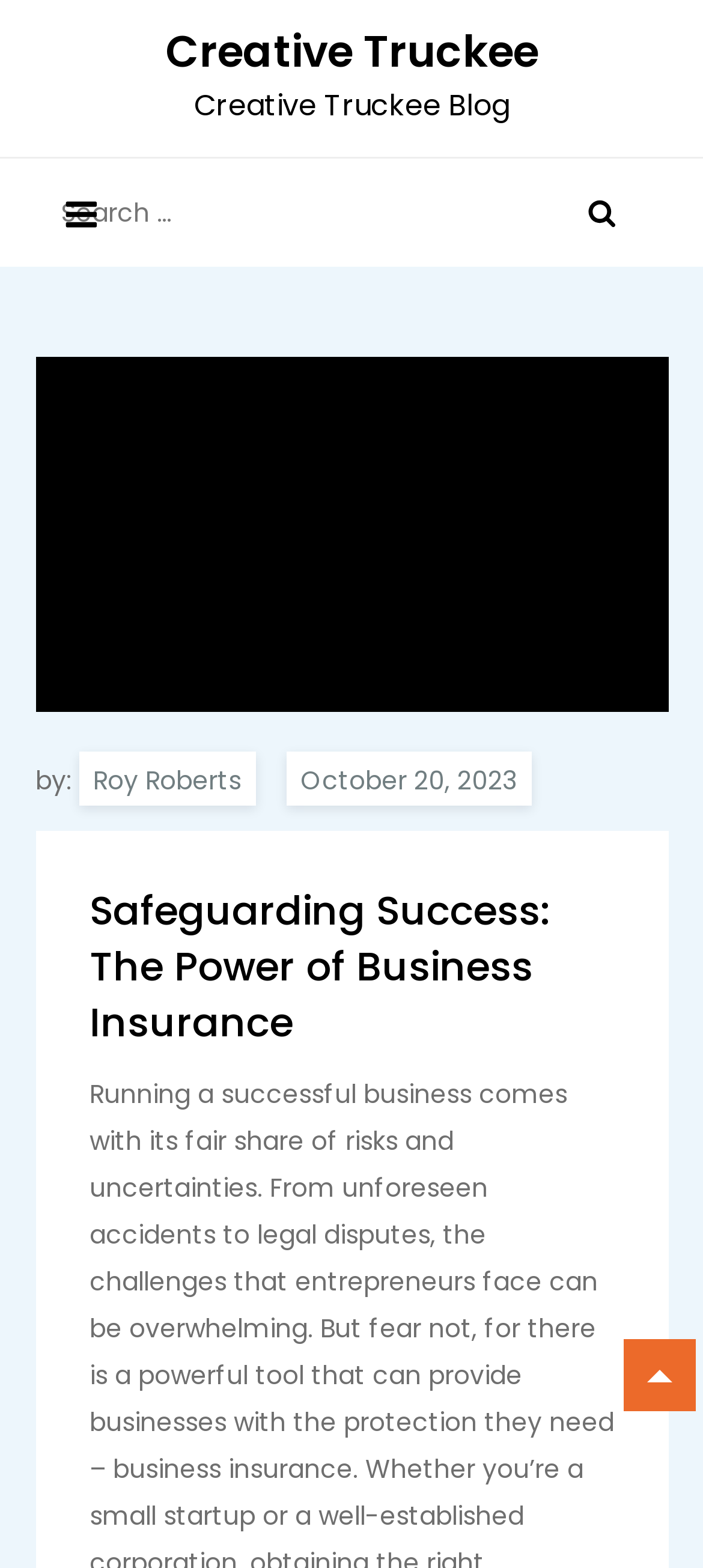How many images are on the webpage?
Look at the image and answer with only one word or phrase.

2